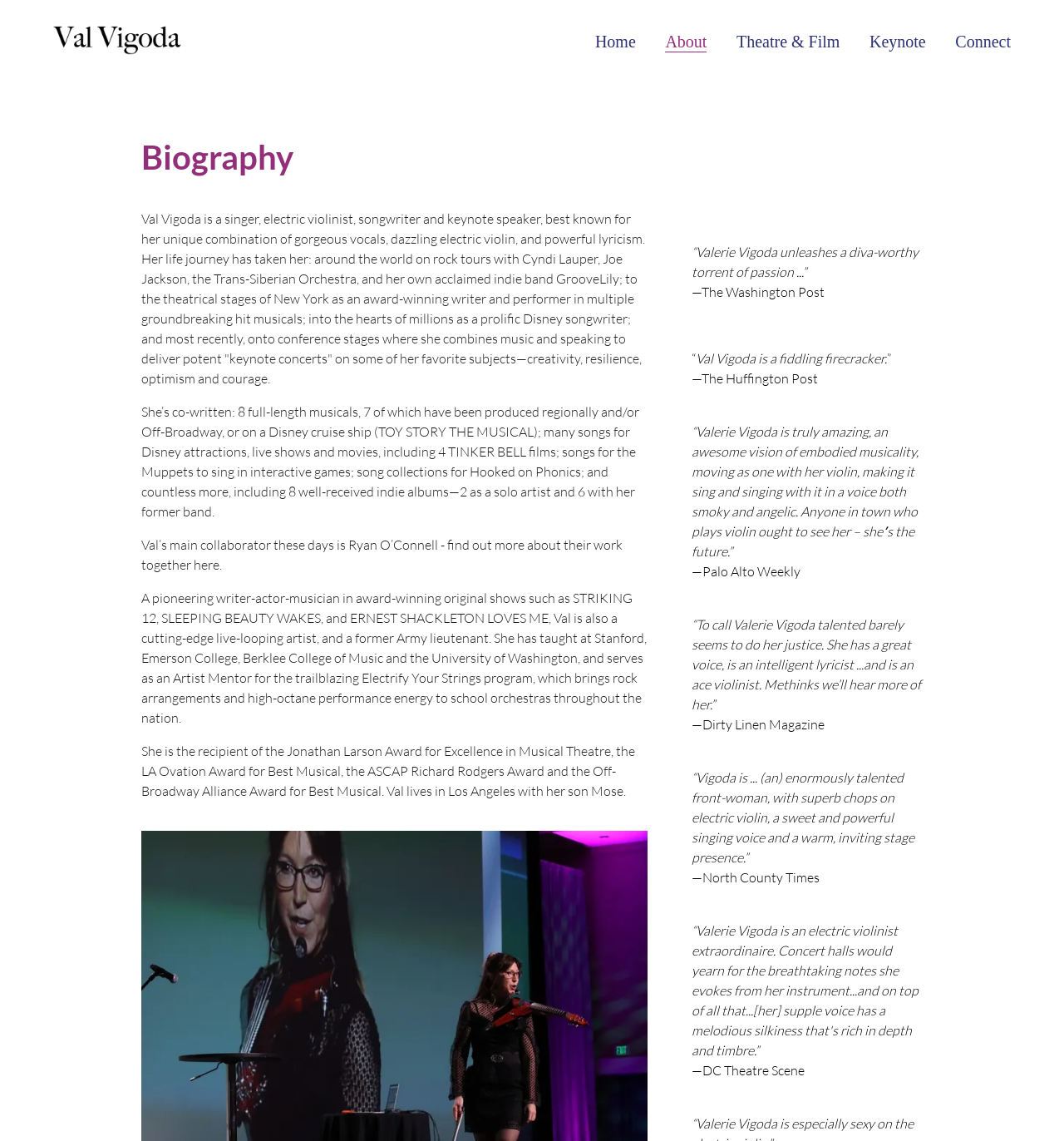Locate the UI element described by Connect and provide its bounding box coordinates. Use the format (top-left x, top-left y, bottom-right x, bottom-right y) with all values as floating point numbers between 0 and 1.

[0.898, 0.027, 0.95, 0.046]